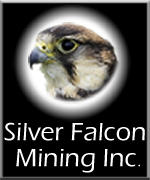Describe the image thoroughly, including all noticeable details.

The image showcases the logo of Silver Falcon Mining Inc., featuring a stylized depiction of a falcon's head set against a black background. The falcon's eyes are vividly detailed, conveying a sense of alertness and strength, emblematic of the company's focus on mineral exploration and extraction. Below the falcon image, the company's name, "Silver Falcon Mining Inc.," is displayed in bold, white lettering, enhancing visibility and brand recognition. This logo reflects the company's identity as a developer and explorer of mineral resource properties, particularly in Owyhee County, Idaho, emphasizing its commitment to becoming a profitable and efficient precious metal producer.